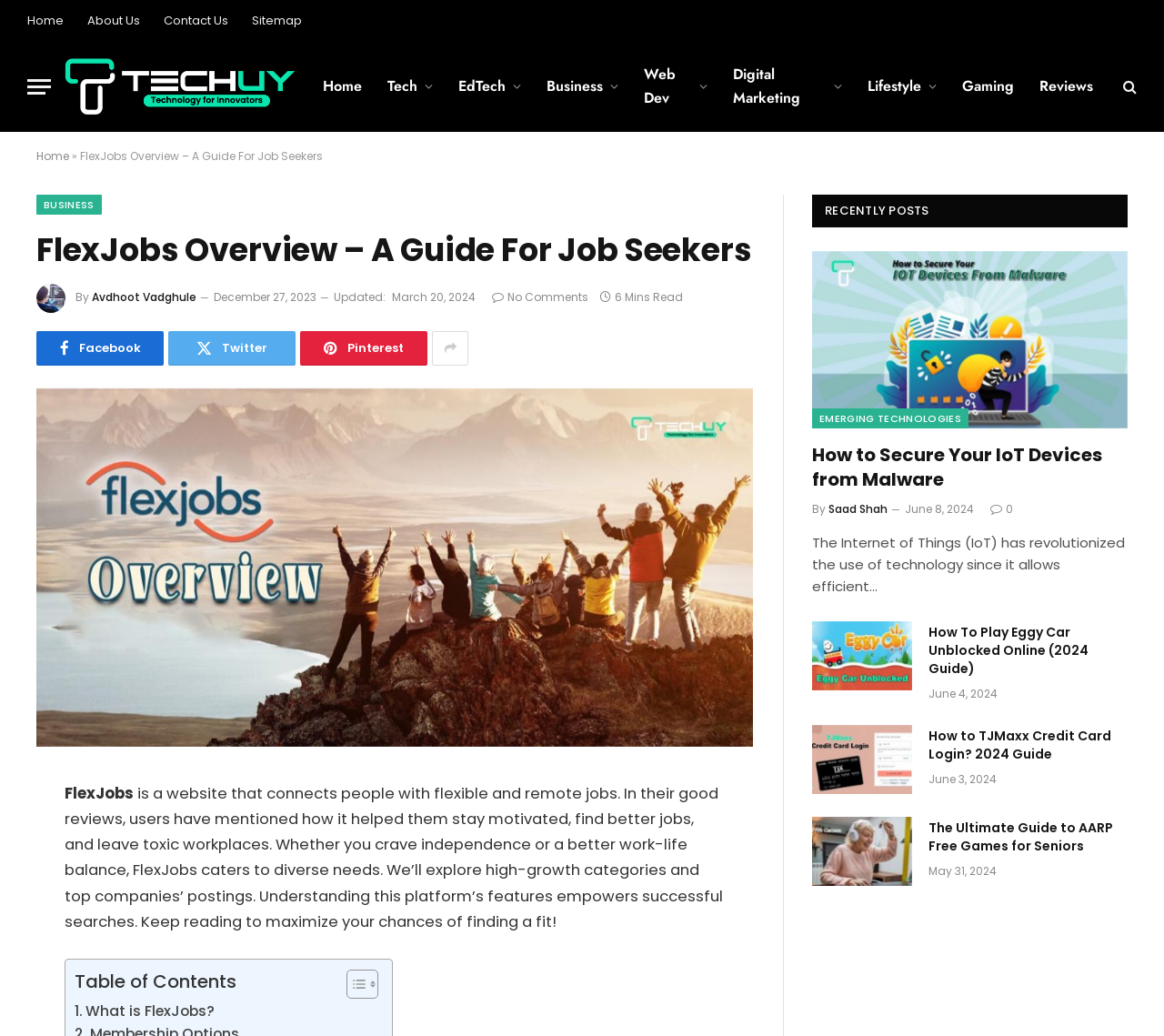Please determine the bounding box coordinates for the element that should be clicked to follow these instructions: "Click on the 'Contact Us' link".

[0.13, 0.0, 0.206, 0.04]